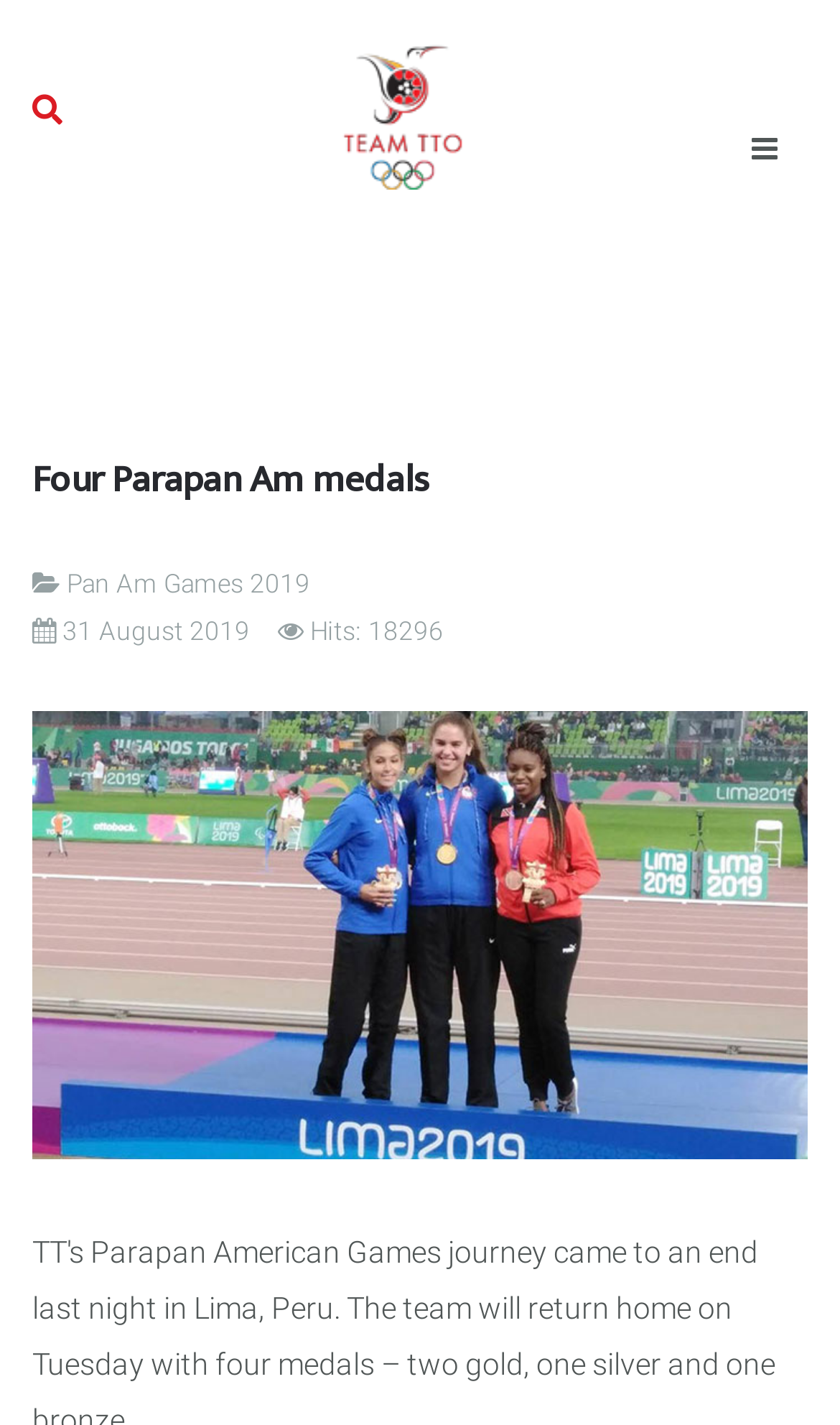Please find the bounding box for the UI element described by: "Team TTO".

[0.397, 0.063, 0.564, 0.095]